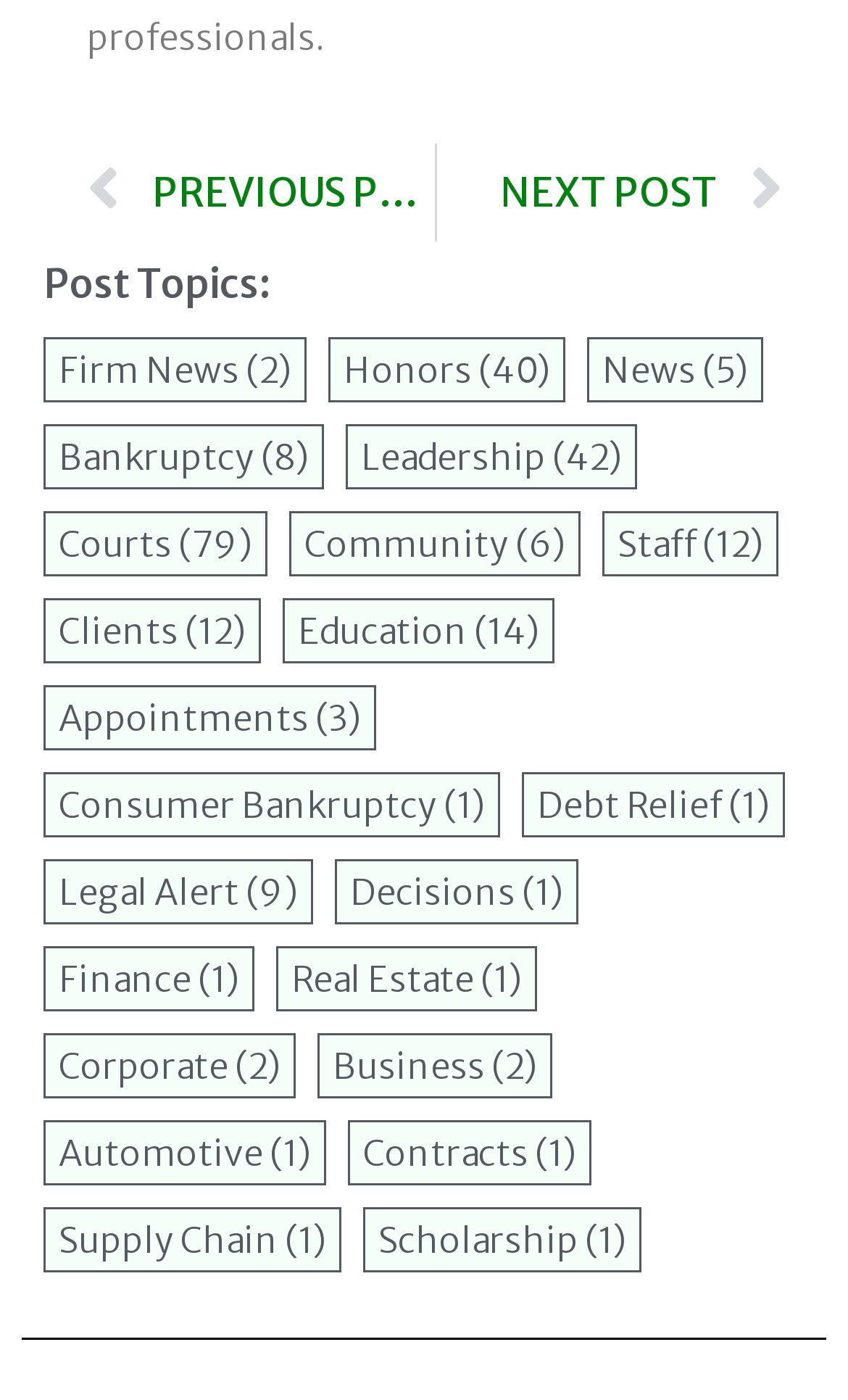Please predict the bounding box coordinates of the element's region where a click is necessary to complete the following instruction: "Go to previous post". The coordinates should be represented by four float numbers between 0 and 1, i.e., [left, top, right, bottom].

[0.103, 0.102, 0.512, 0.172]